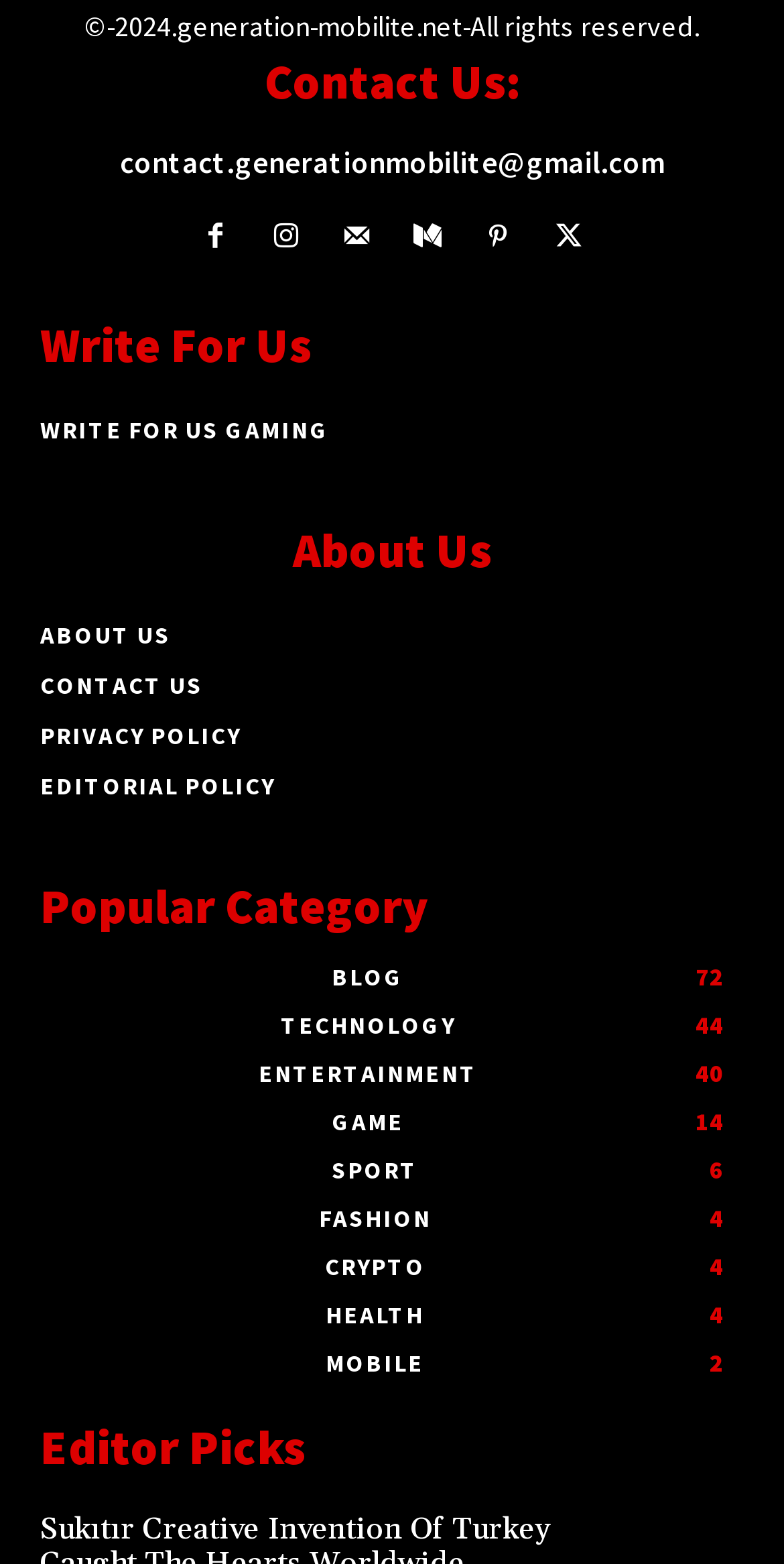Please answer the following question using a single word or phrase: What is the category with the most articles?

BLOG